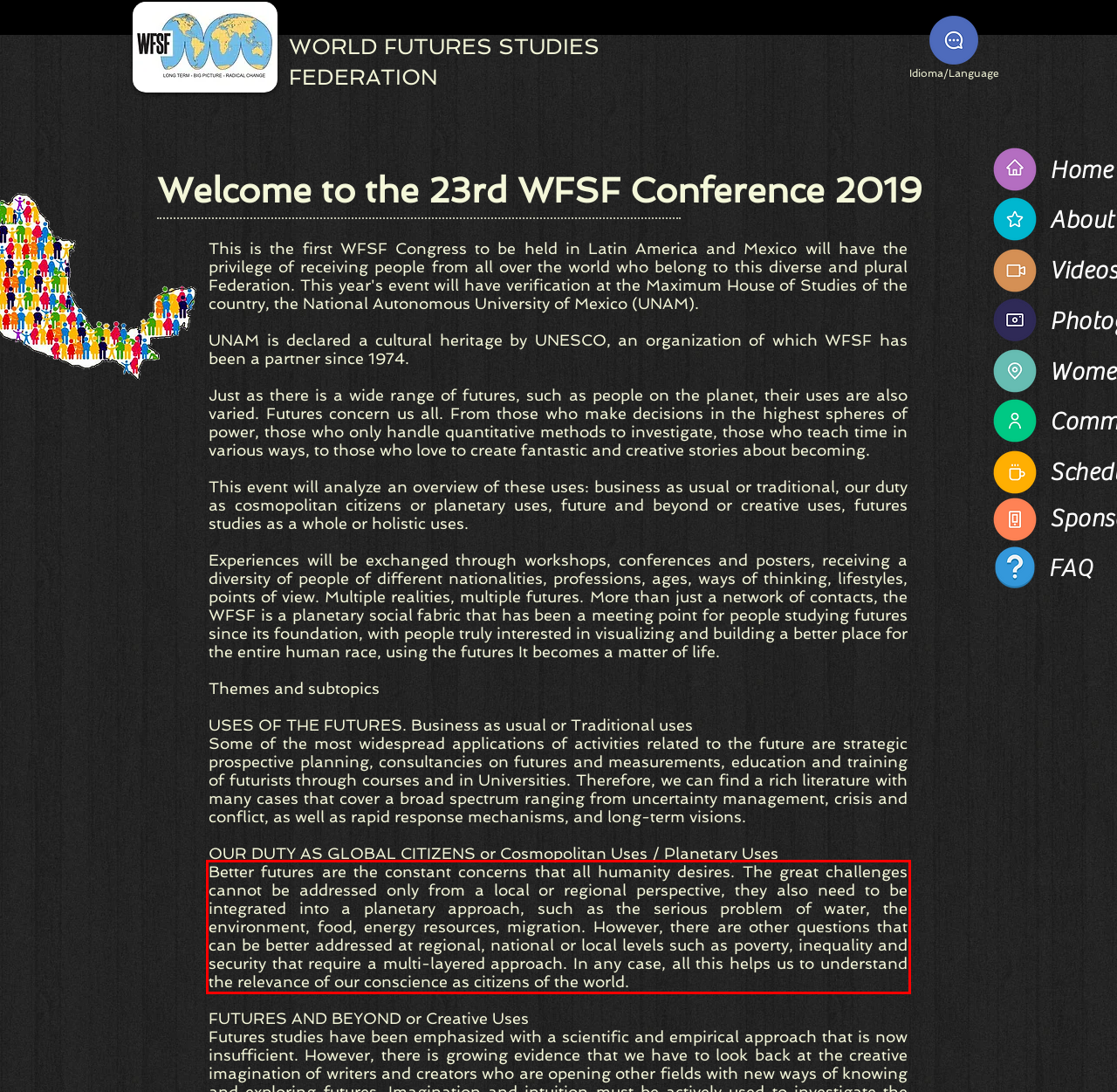You are provided with a screenshot of a webpage featuring a red rectangle bounding box. Extract the text content within this red bounding box using OCR.

Better futures are the constant concerns that all humanity desires. The great challenges cannot be addressed only from a local or regional perspective, they also need to be integrated into a planetary approach, such as the serious problem of water, the environment, food, energy resources, migration. However, there are other questions that can be better addressed at regional, national or local levels such as poverty, inequality and security that require a multi-layered approach. In any case, all this helps us to understand the relevance of our conscience as citizens of the world.